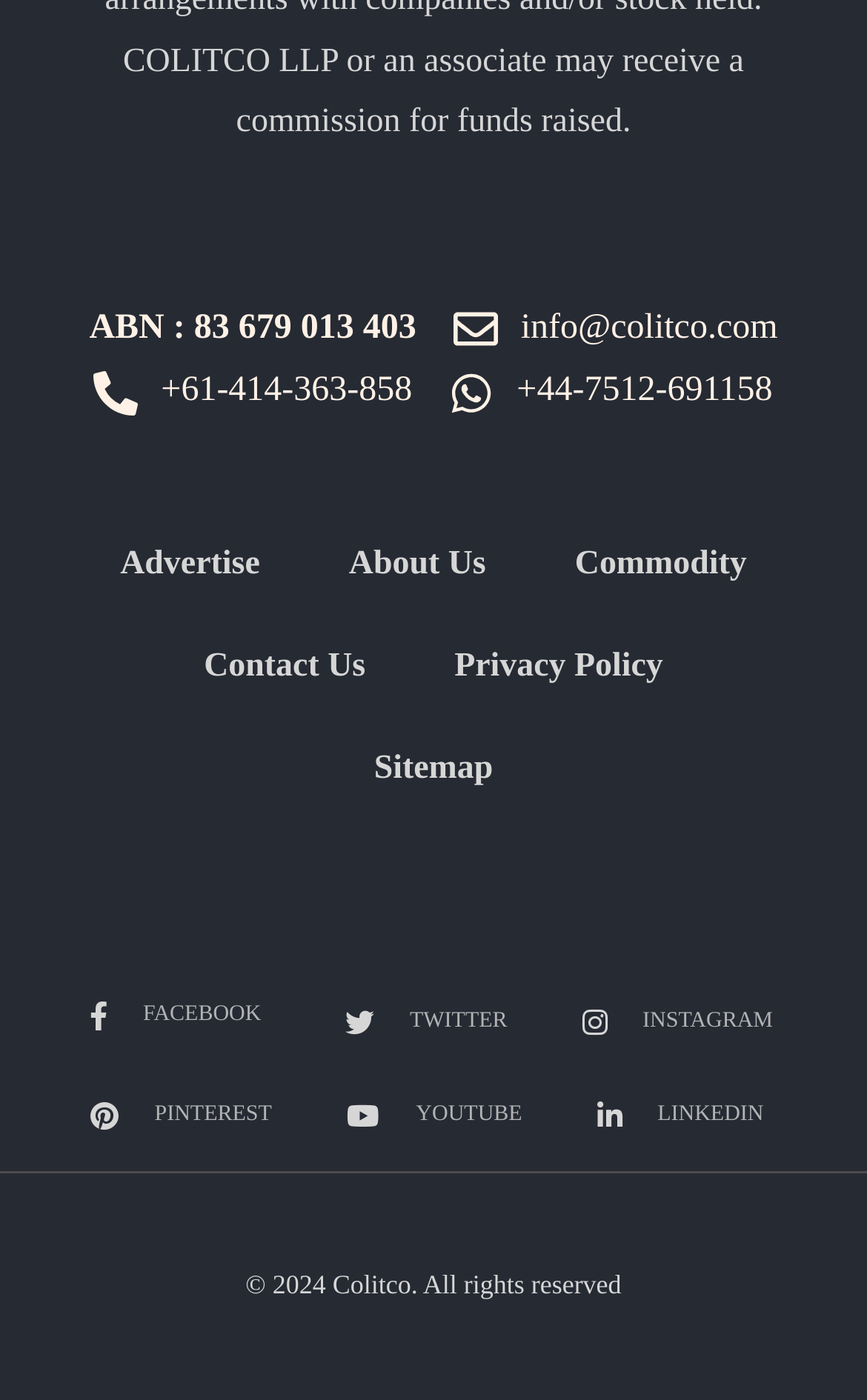Determine the bounding box coordinates for the region that must be clicked to execute the following instruction: "Get in touch with the company via phone".

[0.109, 0.258, 0.476, 0.304]